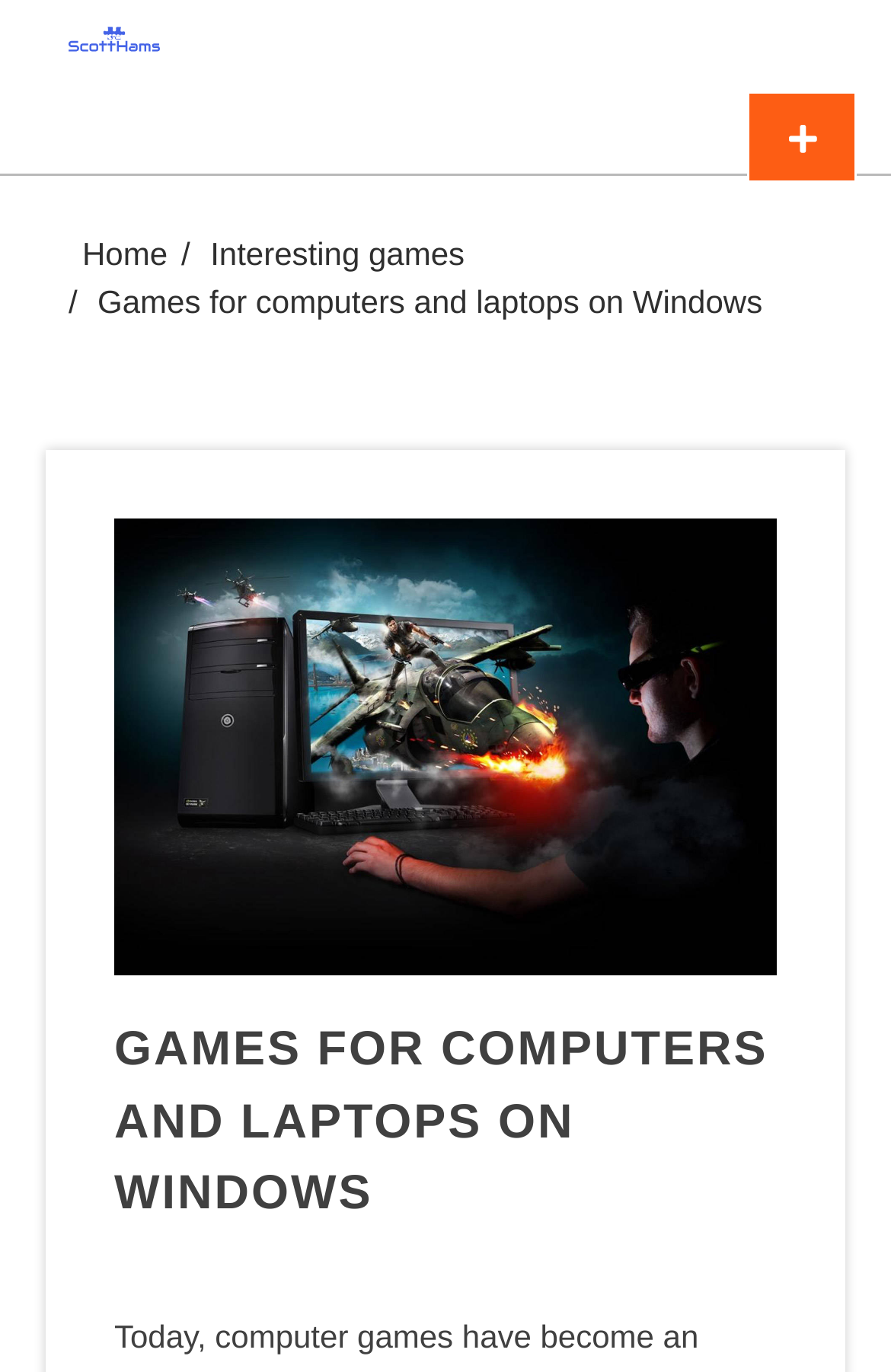Identify and provide the bounding box for the element described by: "Home".

[0.077, 0.171, 0.203, 0.198]